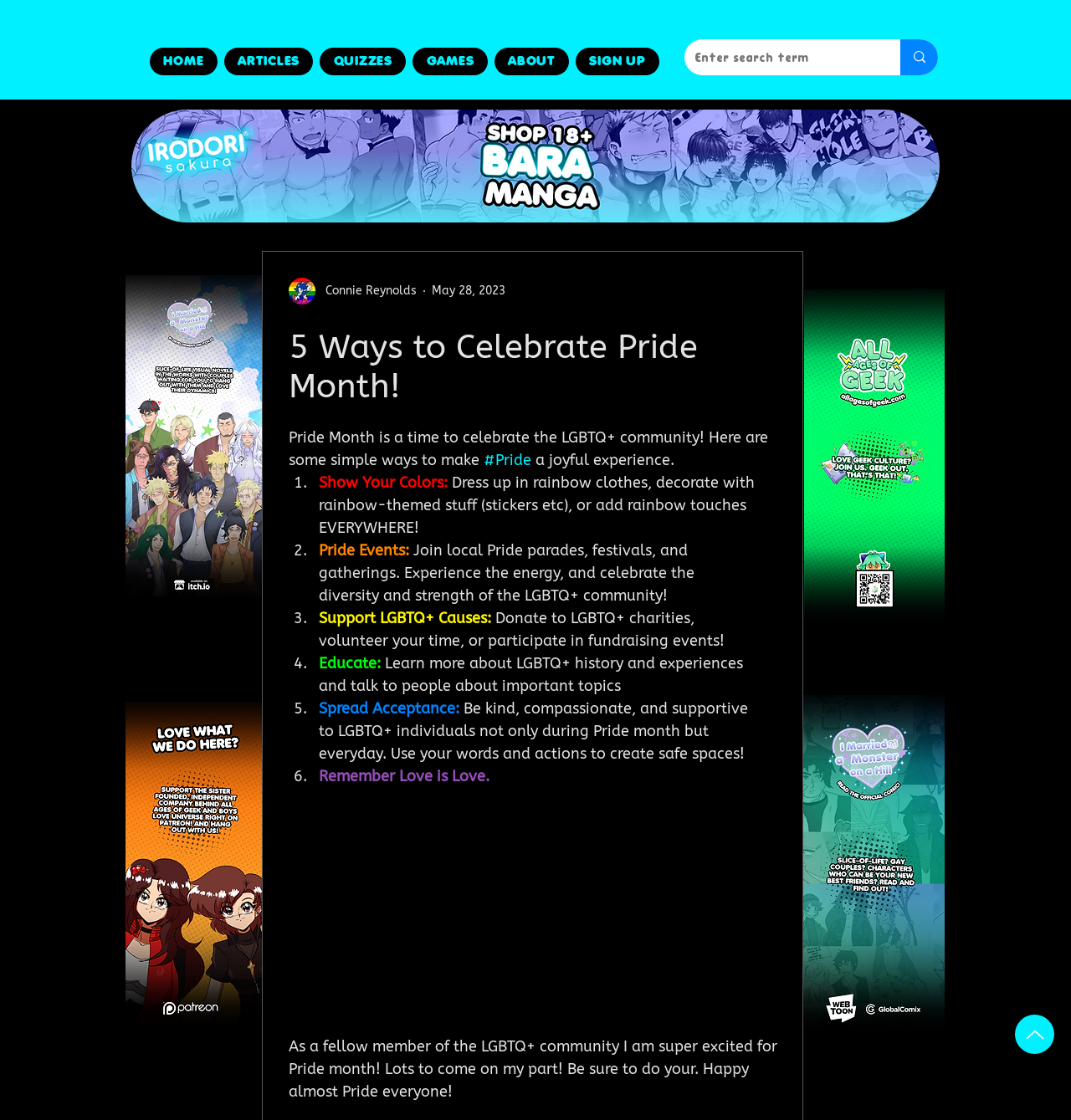Can you find and provide the main heading text of this webpage?

5 Ways to Celebrate Pride Month!